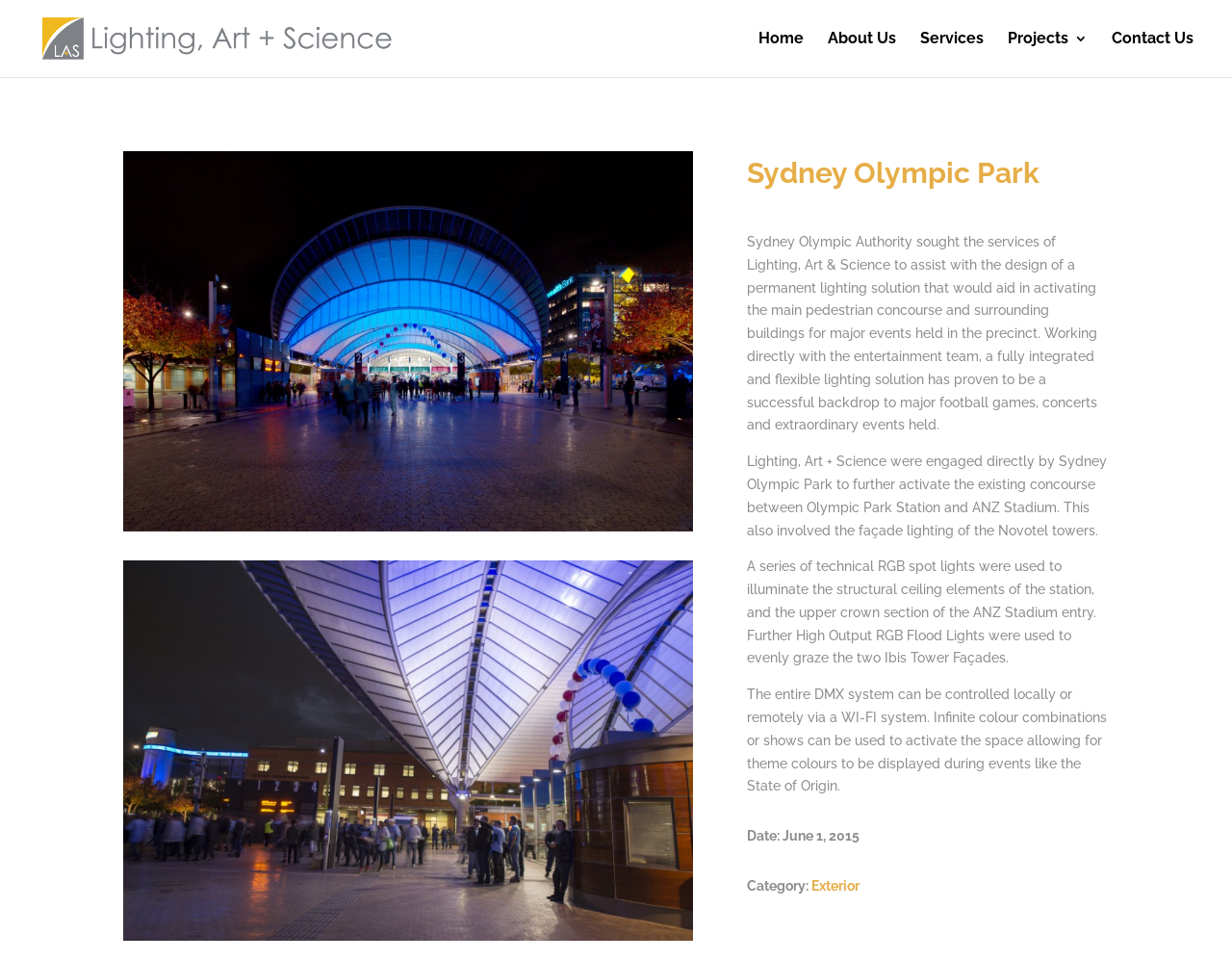Highlight the bounding box coordinates of the element you need to click to perform the following instruction: "contact us."

[0.902, 0.033, 0.969, 0.08]